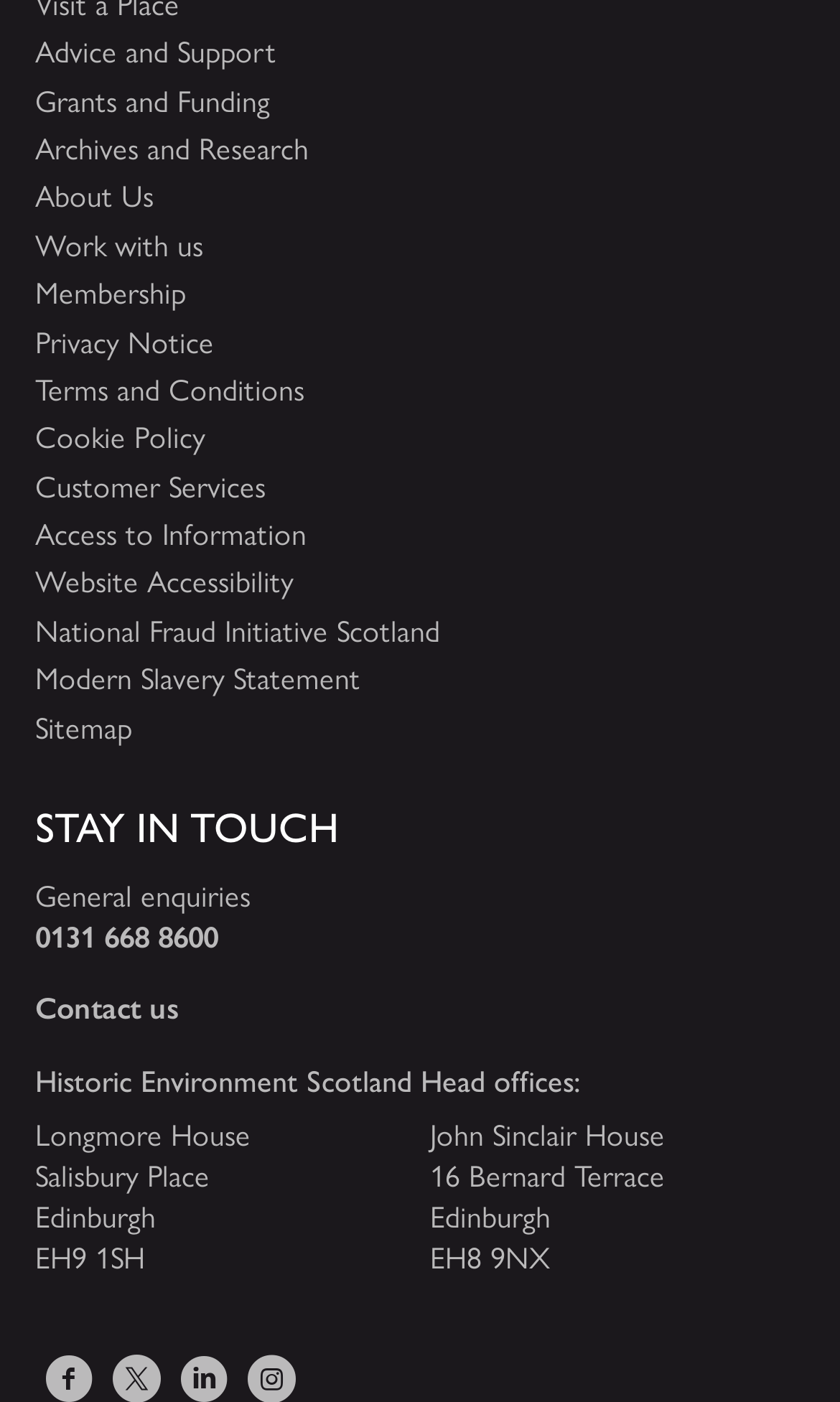Provide a short answer using a single word or phrase for the following question: 
Is there a link to contact the website administrators?

Yes